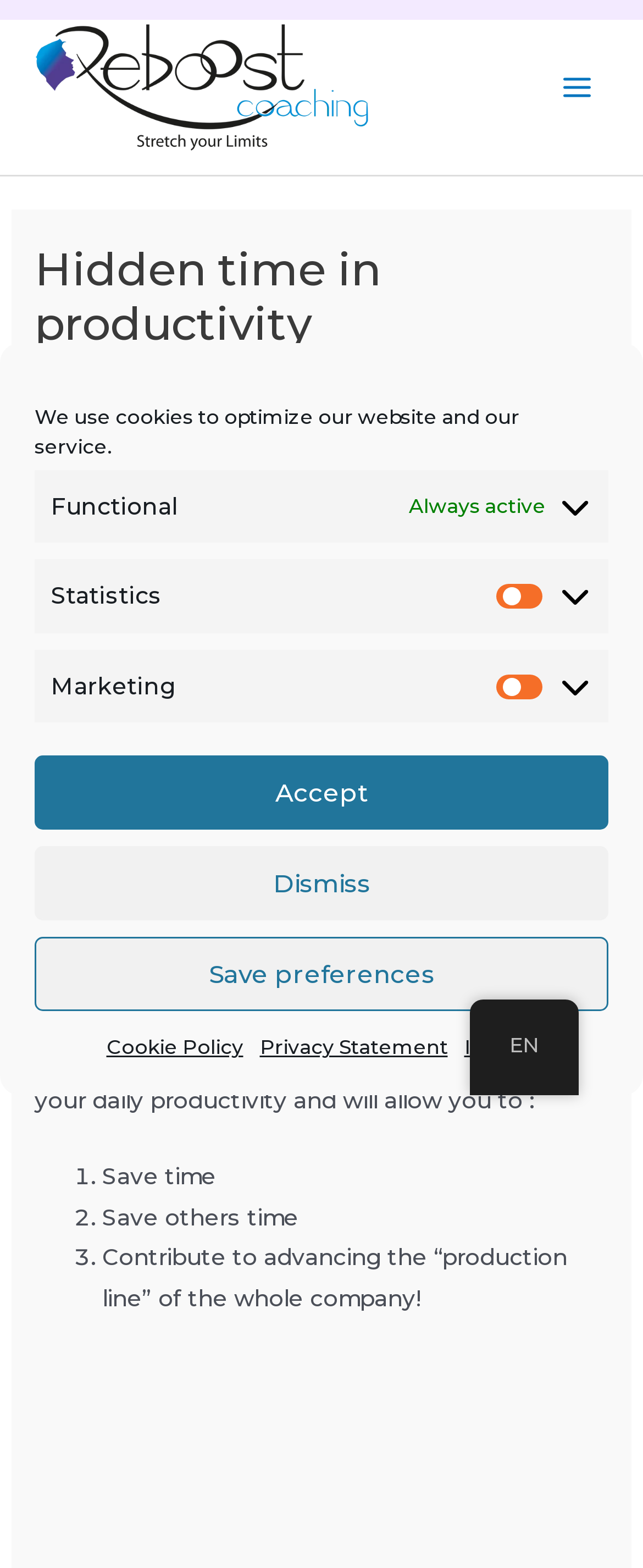Given the description of the UI element: "Save preferences", predict the bounding box coordinates in the form of [left, top, right, bottom], with each value being a float between 0 and 1.

[0.054, 0.598, 0.946, 0.645]